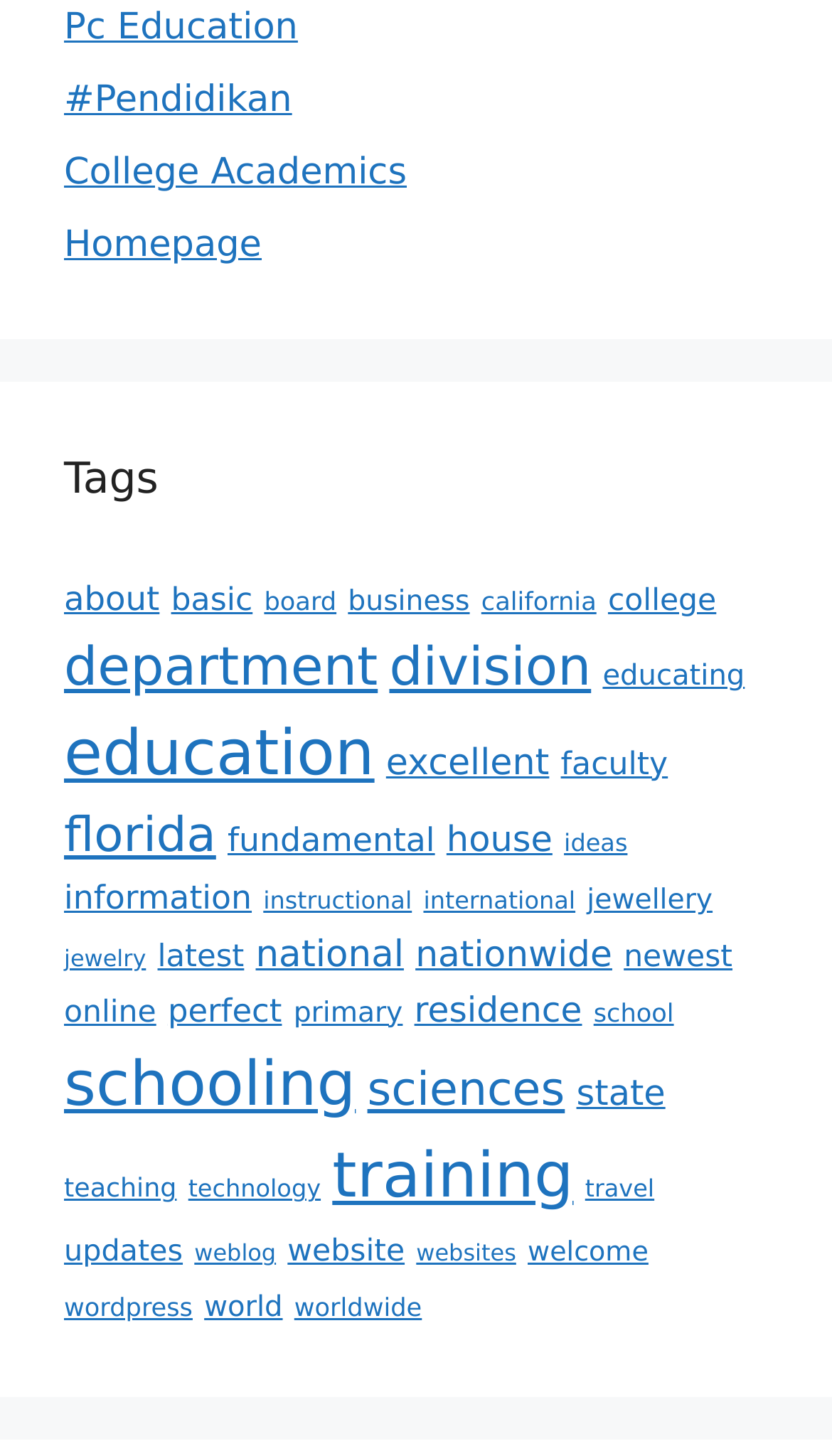Please find and report the bounding box coordinates of the element to click in order to perform the following action: "Go to 'College Academics'". The coordinates should be expressed as four float numbers between 0 and 1, in the format [left, top, right, bottom].

[0.077, 0.105, 0.489, 0.134]